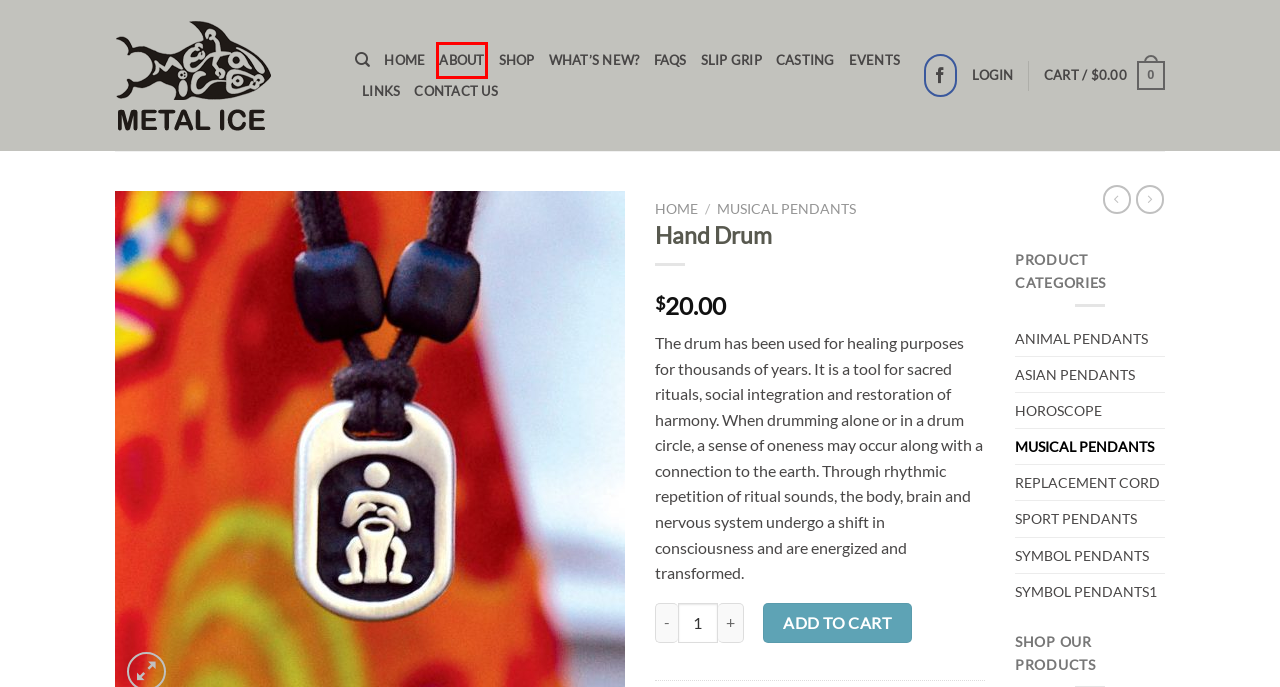Review the webpage screenshot and focus on the UI element within the red bounding box. Select the best-matching webpage description for the new webpage that follows after clicking the highlighted element. Here are the candidates:
A. About – Metal Ice
B. Metal Ice – Pewter pendants and wristbands
C. Contact Us – Metal Ice
D. We work with awesome people.  Here are some favourites. – Metal Ice
E. Events in 2020 – Metal Ice
F. REPLACEMENT CORD – Metal Ice
G. Products – Metal Ice
H. FAQs – Metal Ice

A